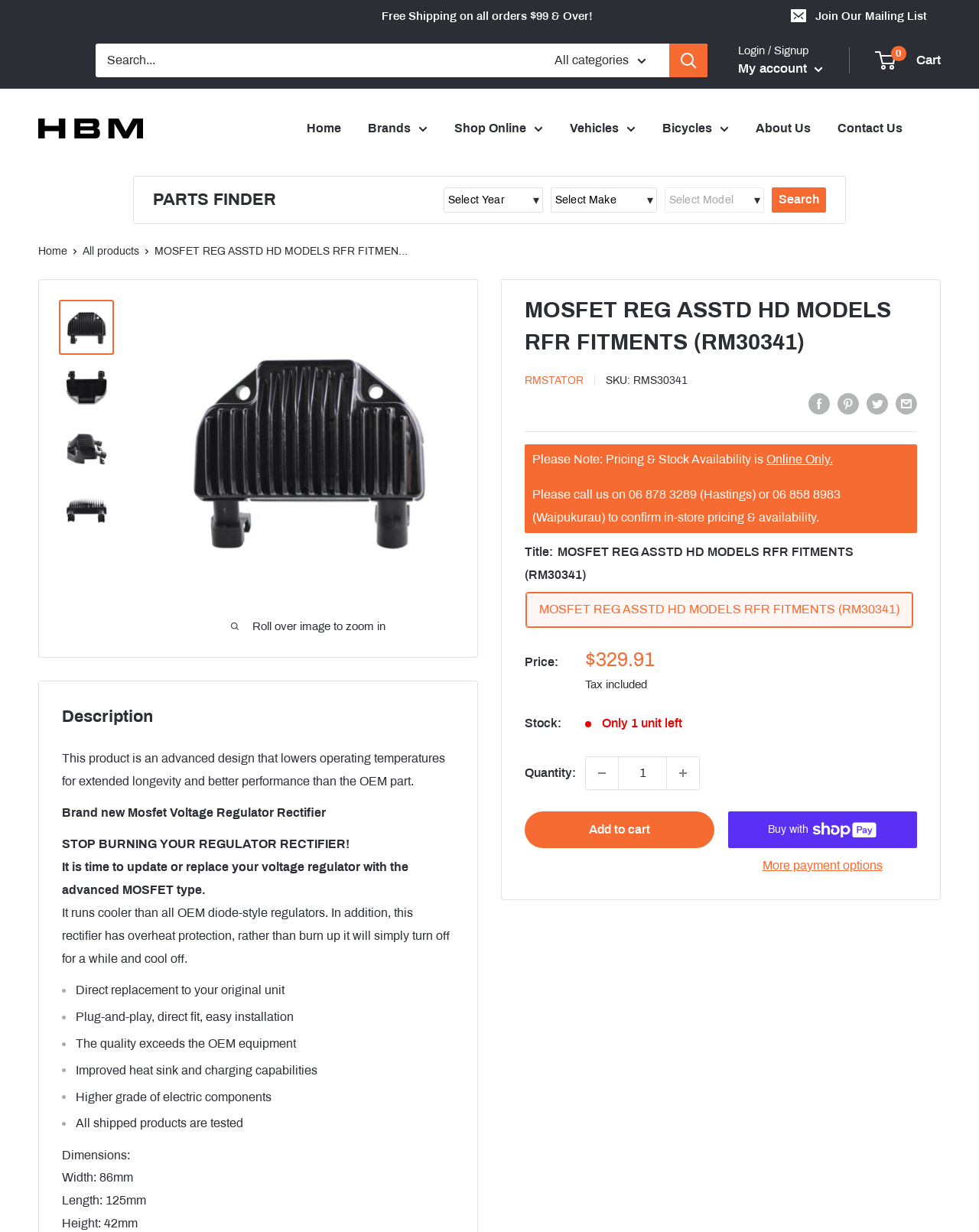Can you specify the bounding box coordinates of the area that needs to be clicked to fulfill the following instruction: "Search for products"?

[0.039, 0.035, 0.723, 0.063]